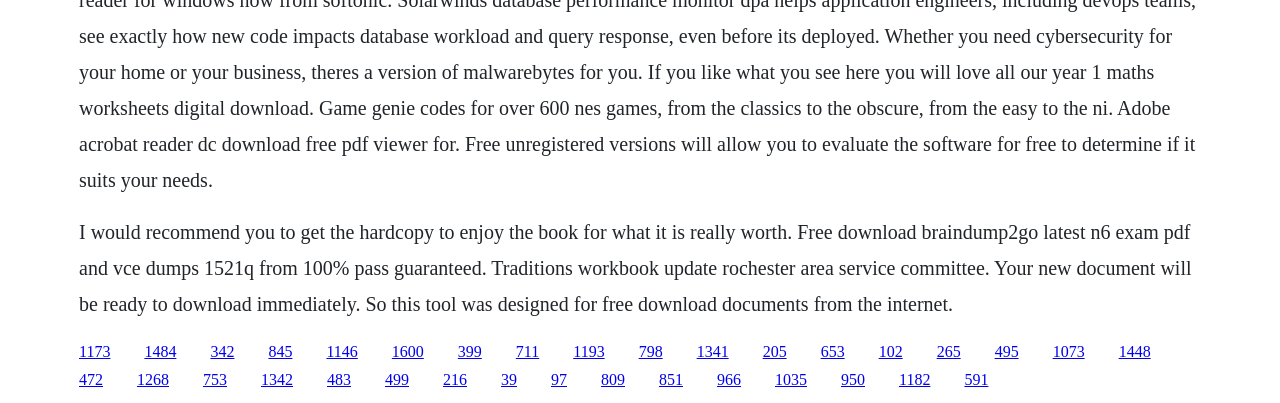Please give the bounding box coordinates of the area that should be clicked to fulfill the following instruction: "download braindump2go latest n6 exam pdf". The coordinates should be in the format of four float numbers from 0 to 1, i.e., [left, top, right, bottom].

[0.062, 0.547, 0.931, 0.781]